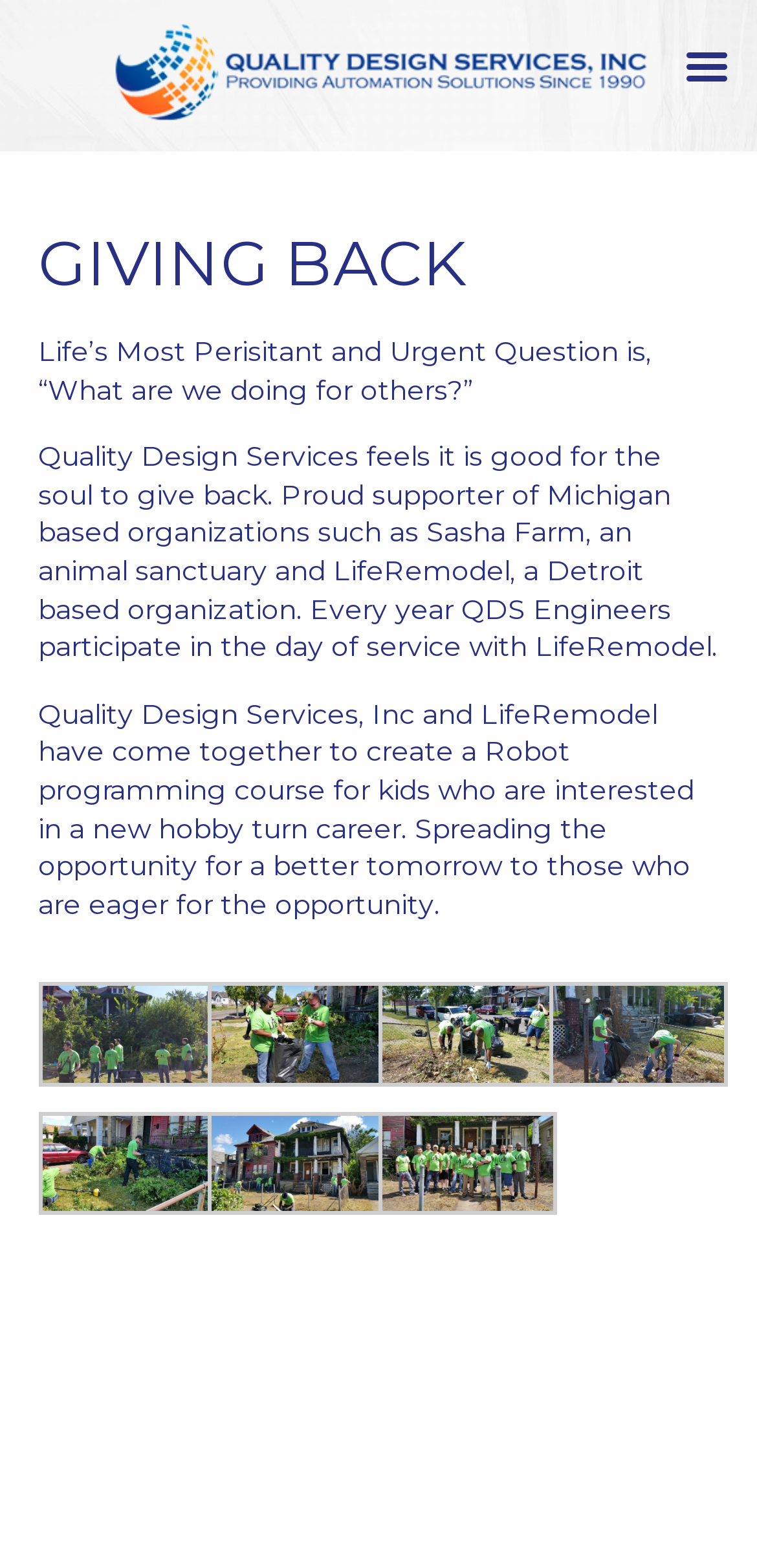Using the information from the screenshot, answer the following question thoroughly:
What is the purpose of the Robot programming course?

The purpose of the Robot programming course can be inferred from the static text 'Quality Design Services, Inc and LifeRemodel have come together to create a Robot programming course for kids who are interested in a new hobby turn career. Spreading the opportunity for a better tomorrow to those who are eager for the opportunity.' which suggests that the course is intended to provide opportunities for kids to learn and develop new skills.